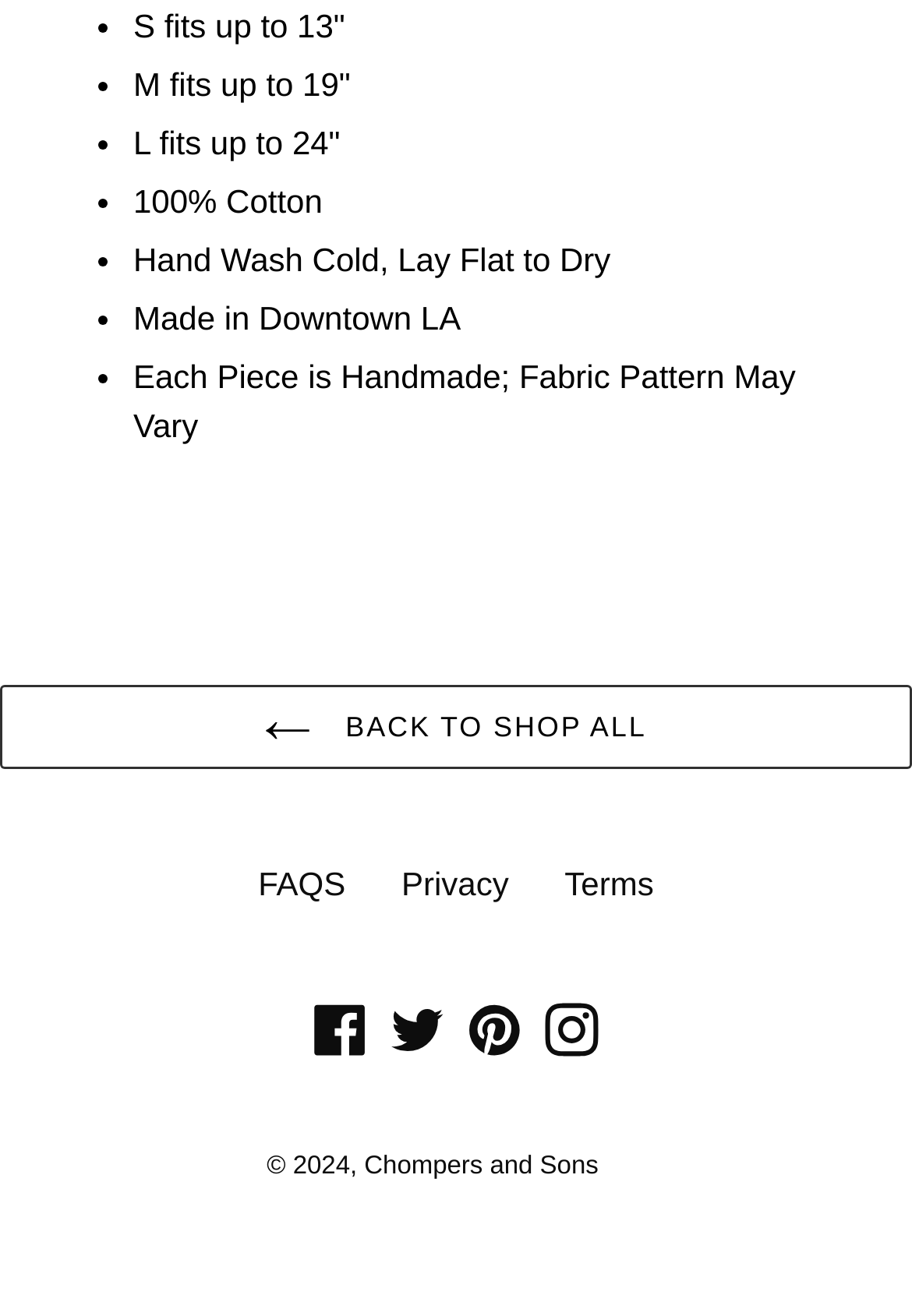Find and provide the bounding box coordinates for the UI element described with: "Back to Shop All".

[0.0, 0.521, 1.0, 0.585]